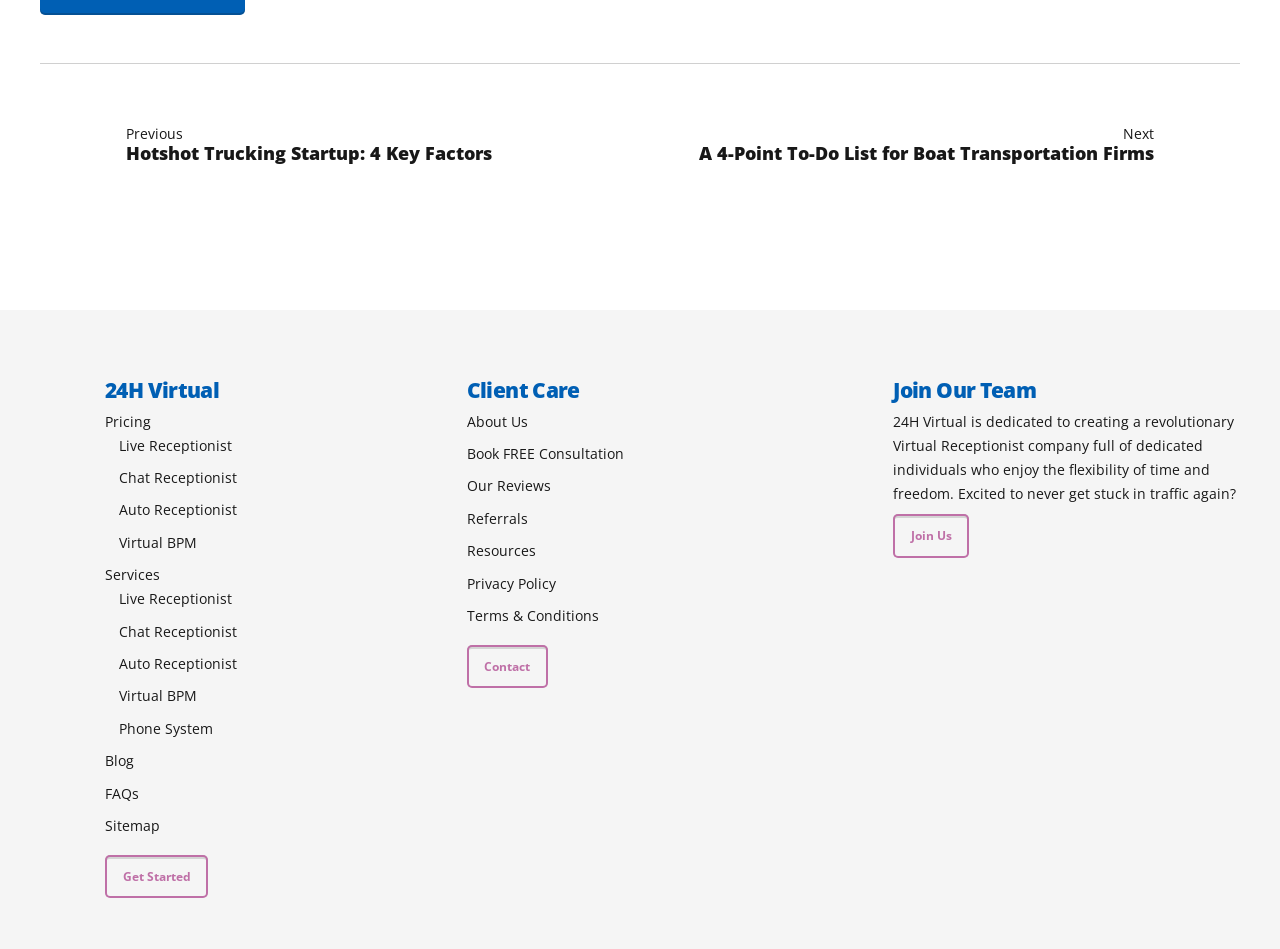Please give a succinct answer to the question in one word or phrase:
What services are offered by 24H Virtual?

Live Receptionist, Chat Receptionist, etc.